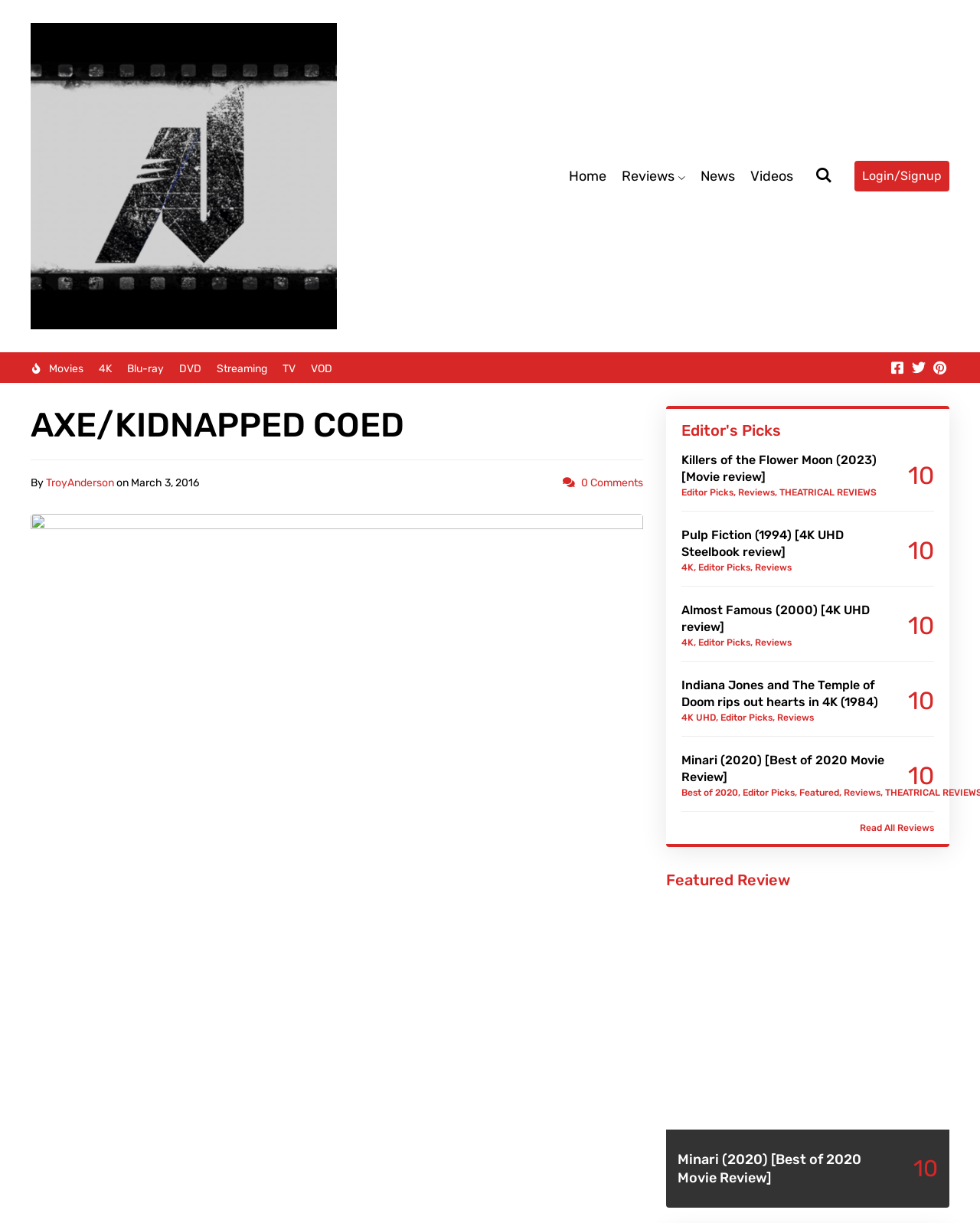Please answer the following query using a single word or phrase: 
Who is the author of the first article?

TroyAnderson